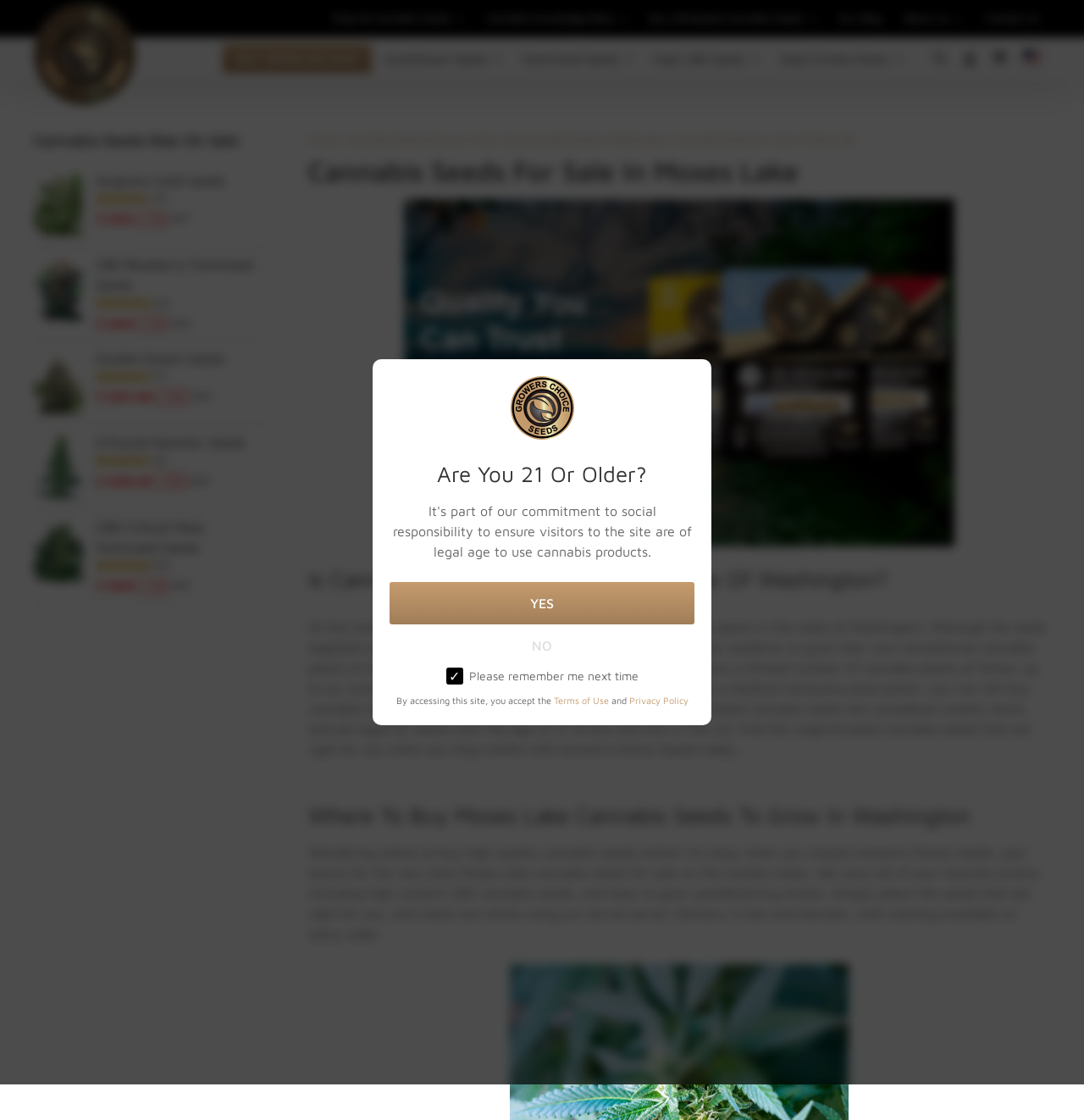Can you show the bounding box coordinates of the region to click on to complete the task described in the instruction: "Buy seeds on sale"?

[0.206, 0.039, 0.343, 0.065]